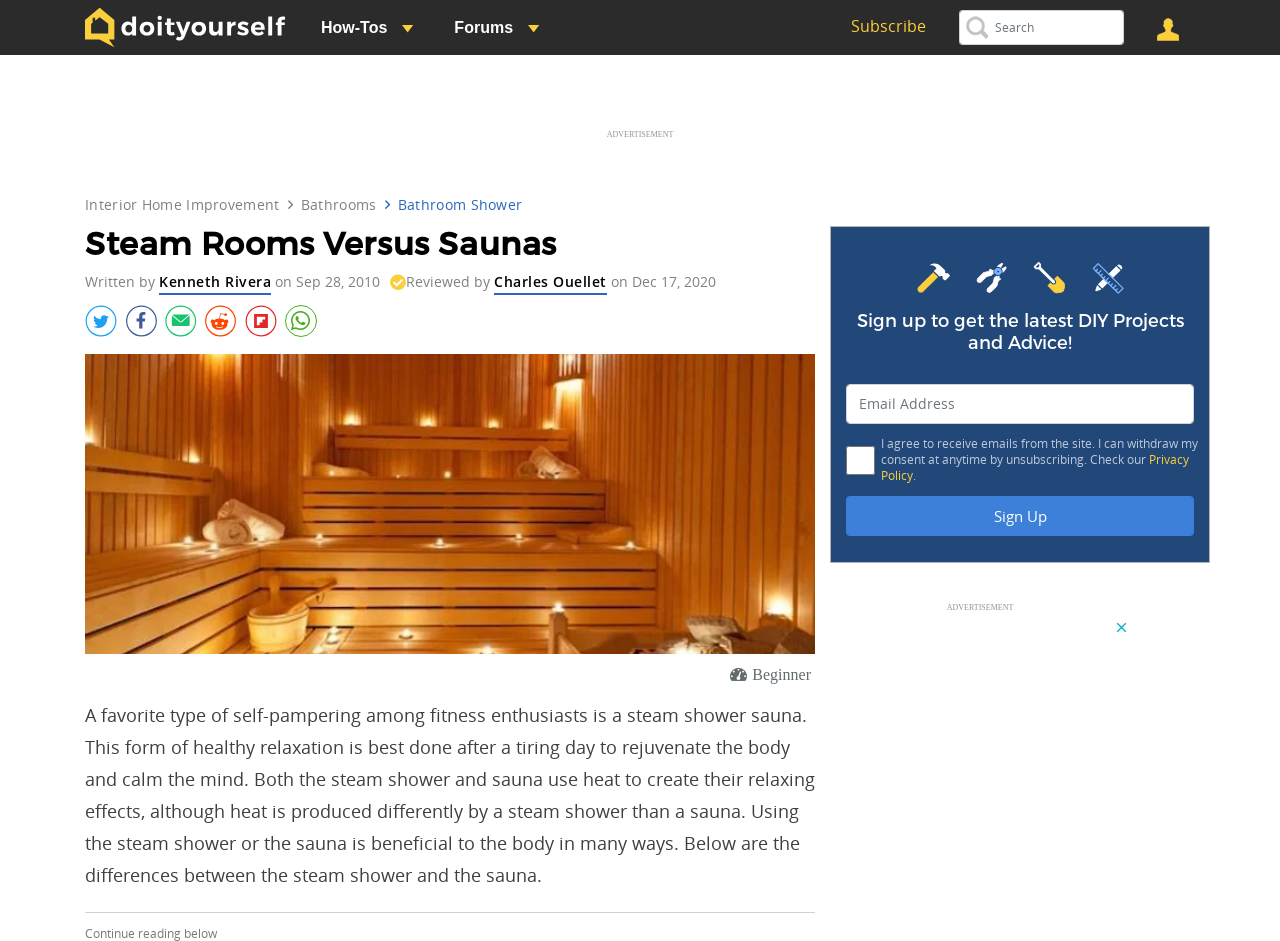Observe the image and answer the following question in detail: What is the purpose of a steam shower sauna?

According to the text, a steam shower sauna is used for relaxation and rejuvenation, specifically to calm the mind and rejuvenate the body after a tiring day.